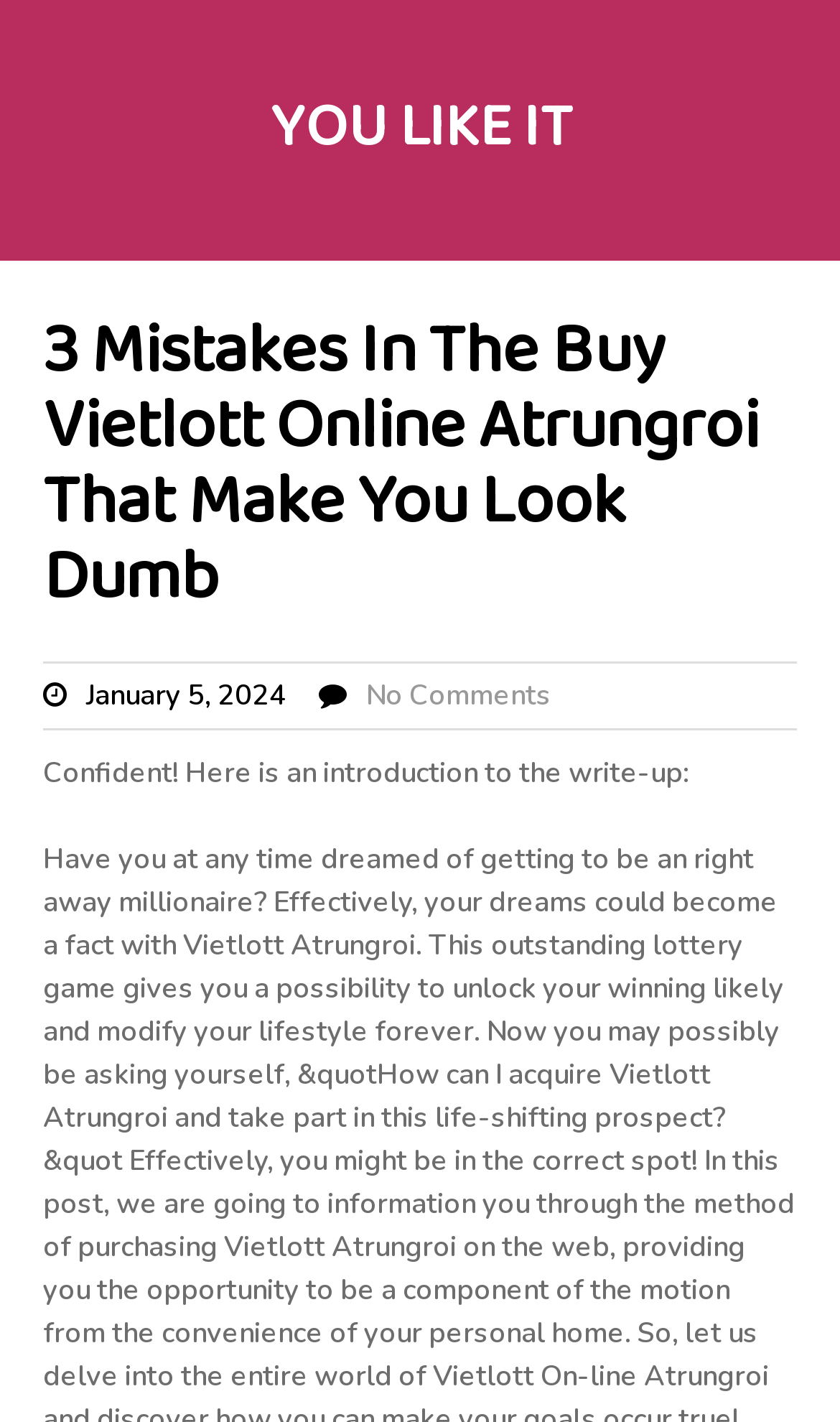What is the topic of the article introduction?
Provide an in-depth and detailed answer to the question.

I found the topic of the article introduction by reading the static text element that contains the introduction, which is 'Confident! Here is an introduction to the write-up:'. The introduction is likely related to the main heading of the article, which is '3 Mistakes In The Buy Vietlott Online Atrungroi That Make You Look Dumb'.